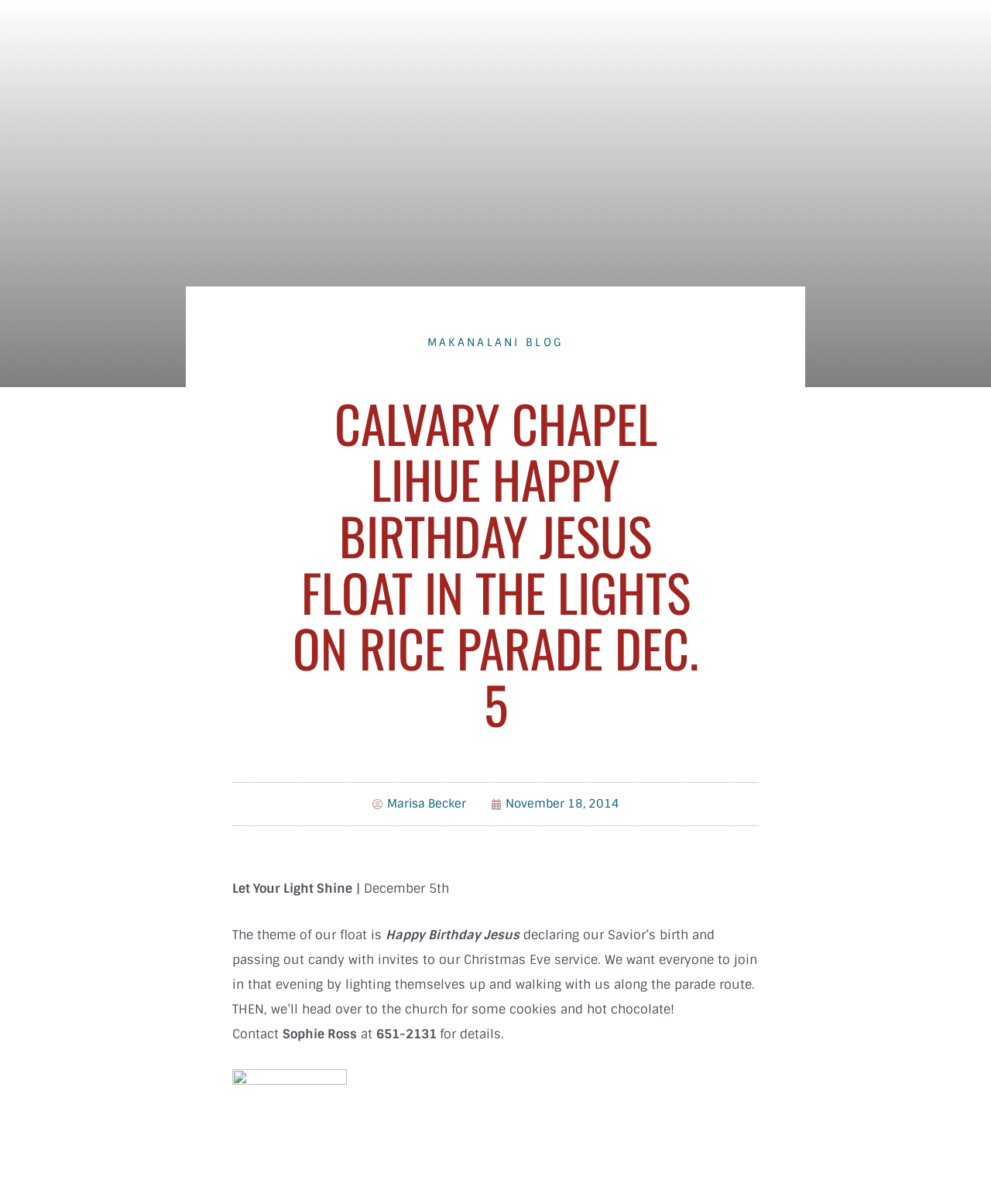Give a concise answer using one word or a phrase to the following question:
What is the purpose of the float?

Declaring Jesus' birth and passing out candy